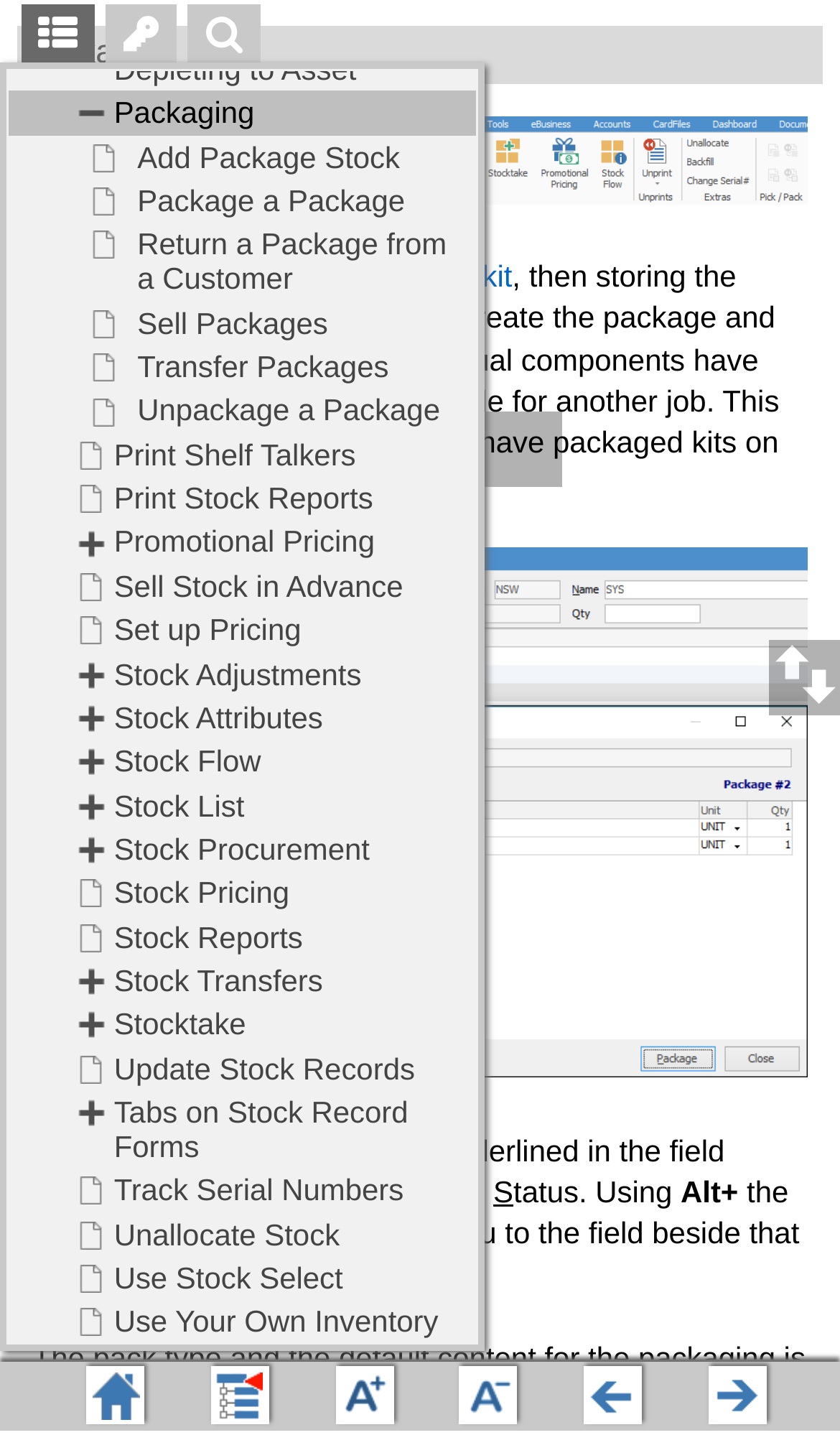Where is the pack type and default content set up? Please answer the question using a single word or phrase based on the image.

stock record